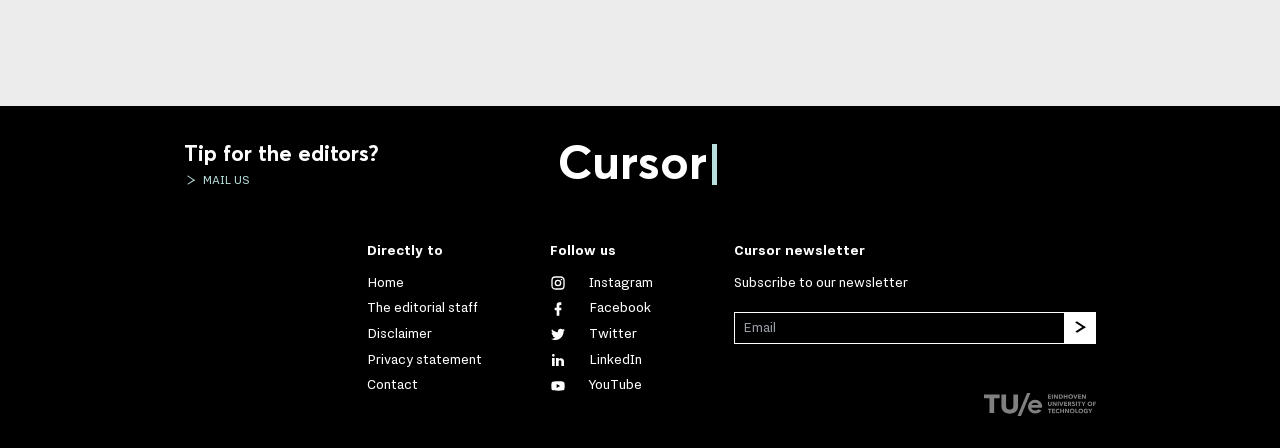Specify the bounding box coordinates of the area to click in order to follow the given instruction: "Click on Subscribe."

[0.831, 0.697, 0.856, 0.769]